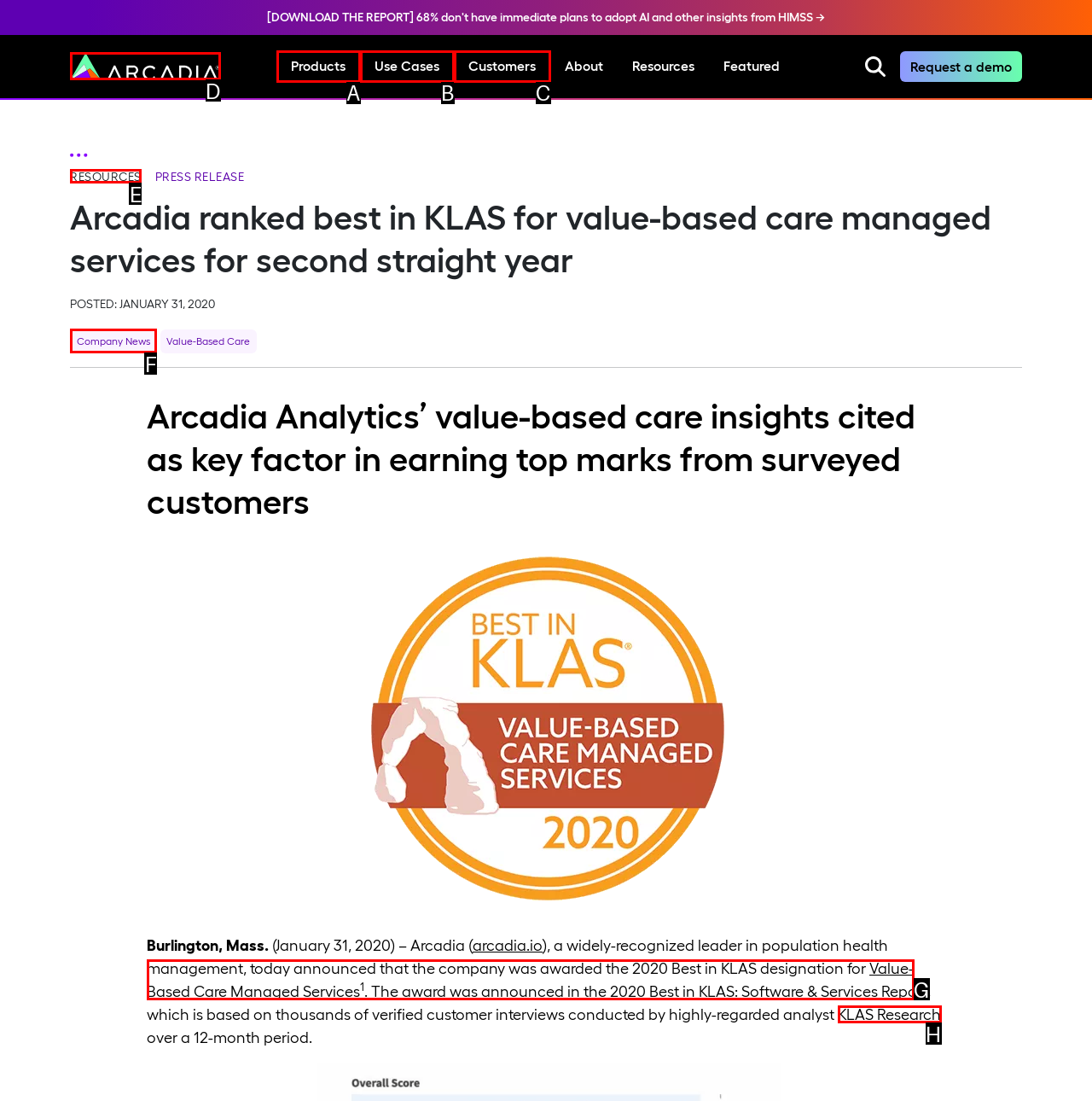Select the HTML element that matches the description: Resources. Provide the letter of the chosen option as your answer.

E